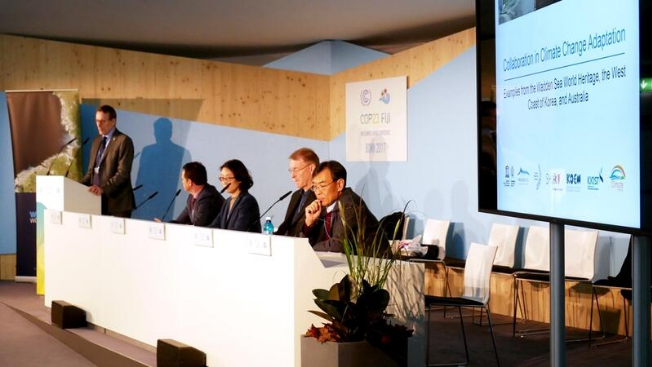How many speakers are seated at the table?
Give a comprehensive and detailed explanation for the question.

The caption describes the scene as featuring 'five speakers seated at a long white table', which allows us to determine the exact number of speakers participating in the panel discussion.